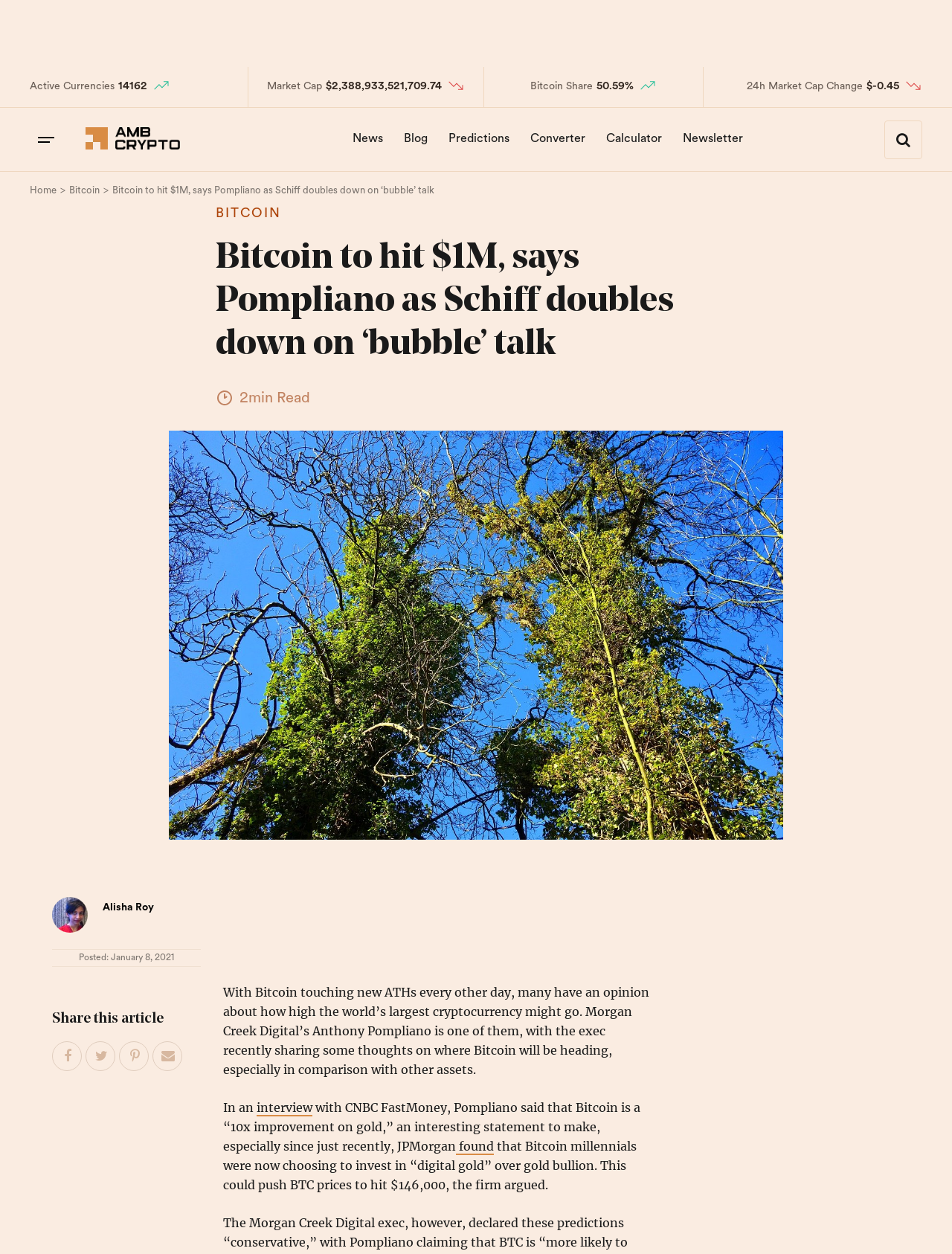Construct a comprehensive caption that outlines the webpage's structure and content.

This webpage appears to be a news article about Bitcoin, with a focus on a recent interview with Anthony Pompliano, an executive at Morgan Creek Digital. The article's title, "Bitcoin to hit $1M, says Pompliano as Schiff doubles down on 'bubble' talk," is prominently displayed at the top of the page.

Below the title, there is a navigation bar with links to various sections of the website, including "Home," "Bitcoin," and "Newsletter." To the right of the navigation bar, there is a section displaying cryptocurrency market data, including the number of active currencies, market capitalization, and Bitcoin's share of the market.

The main content of the article begins below the market data section. It features a heading that repeats the article's title, followed by a brief summary of the article's content. The article itself is divided into several paragraphs, with the first paragraph discussing Pompliano's statement that Bitcoin is a "10x improvement on gold." The article also mentions a recent finding by JPMorgan that millennials are choosing to invest in "digital gold" over gold bullion, which could push Bitcoin prices to hit $146,000.

To the left of the article, there is a sidebar with links to related articles and a section displaying the author's avatar and name, Alisha Roy. The article also features several social media sharing links at the bottom, allowing readers to share the article on Facebook, Twitter, and other platforms.